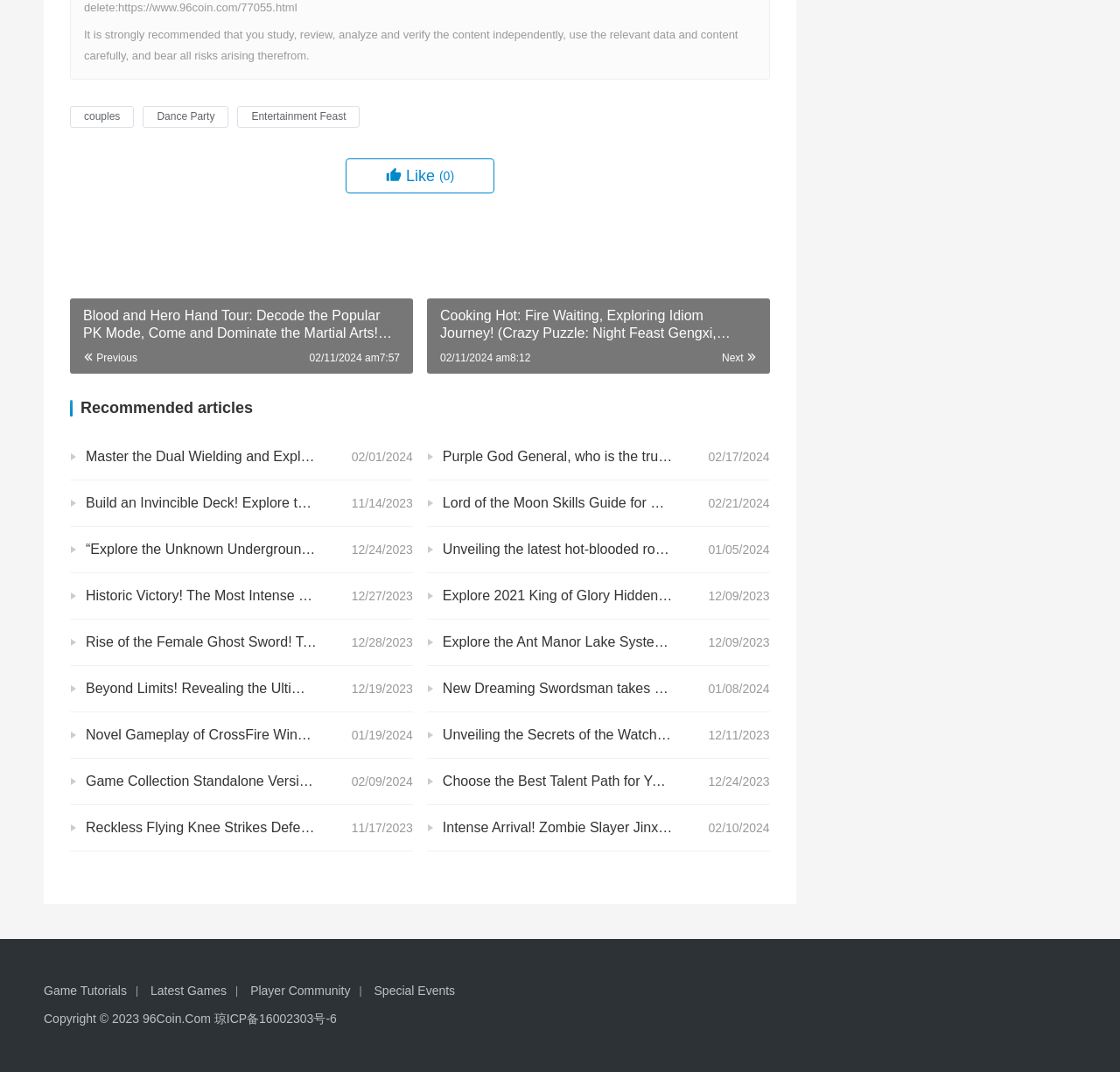Answer the question below in one word or phrase:
How many links are there under 'Recommended articles'?

12